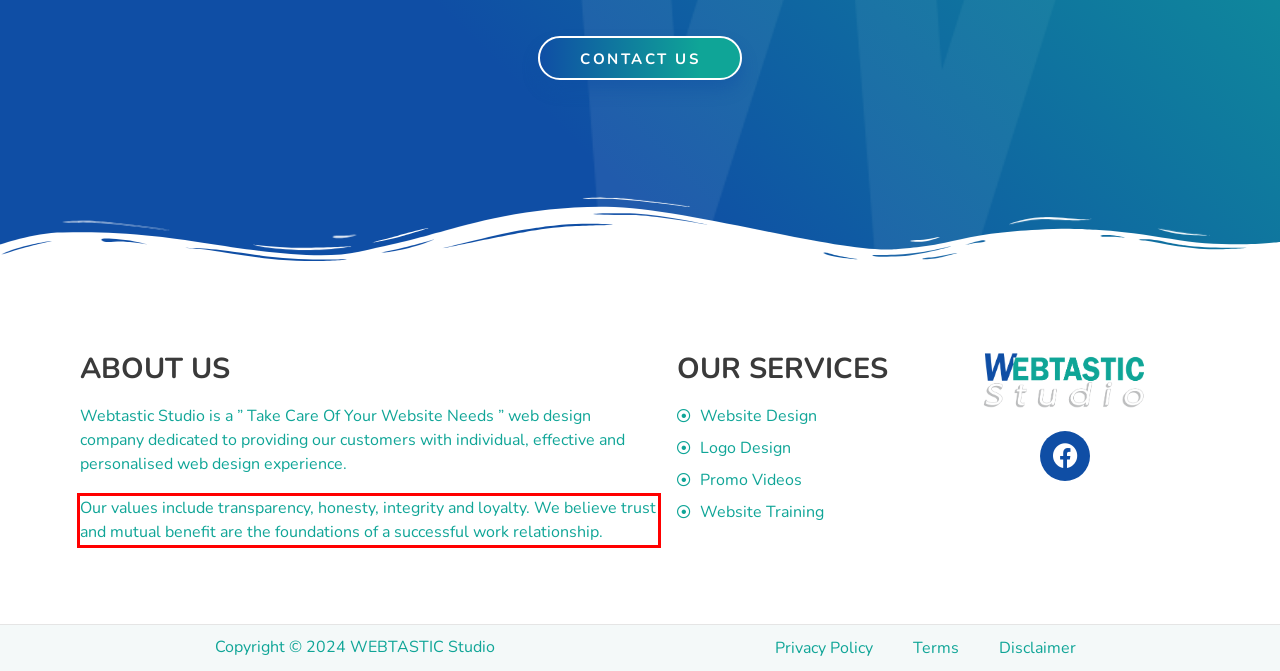You are provided with a screenshot of a webpage containing a red bounding box. Please extract the text enclosed by this red bounding box.

Our values include transparency, honesty, integrity and loyalty. We believe trust and mutual benefit are the foundations of a successful work relationship.